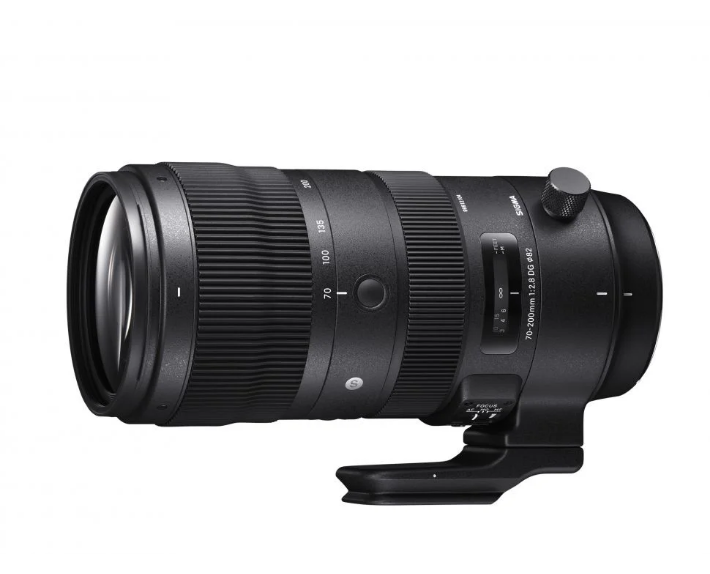What type of photography is the lens ideal for?
Based on the image, give a concise answer in the form of a single word or short phrase.

Sports and wildlife